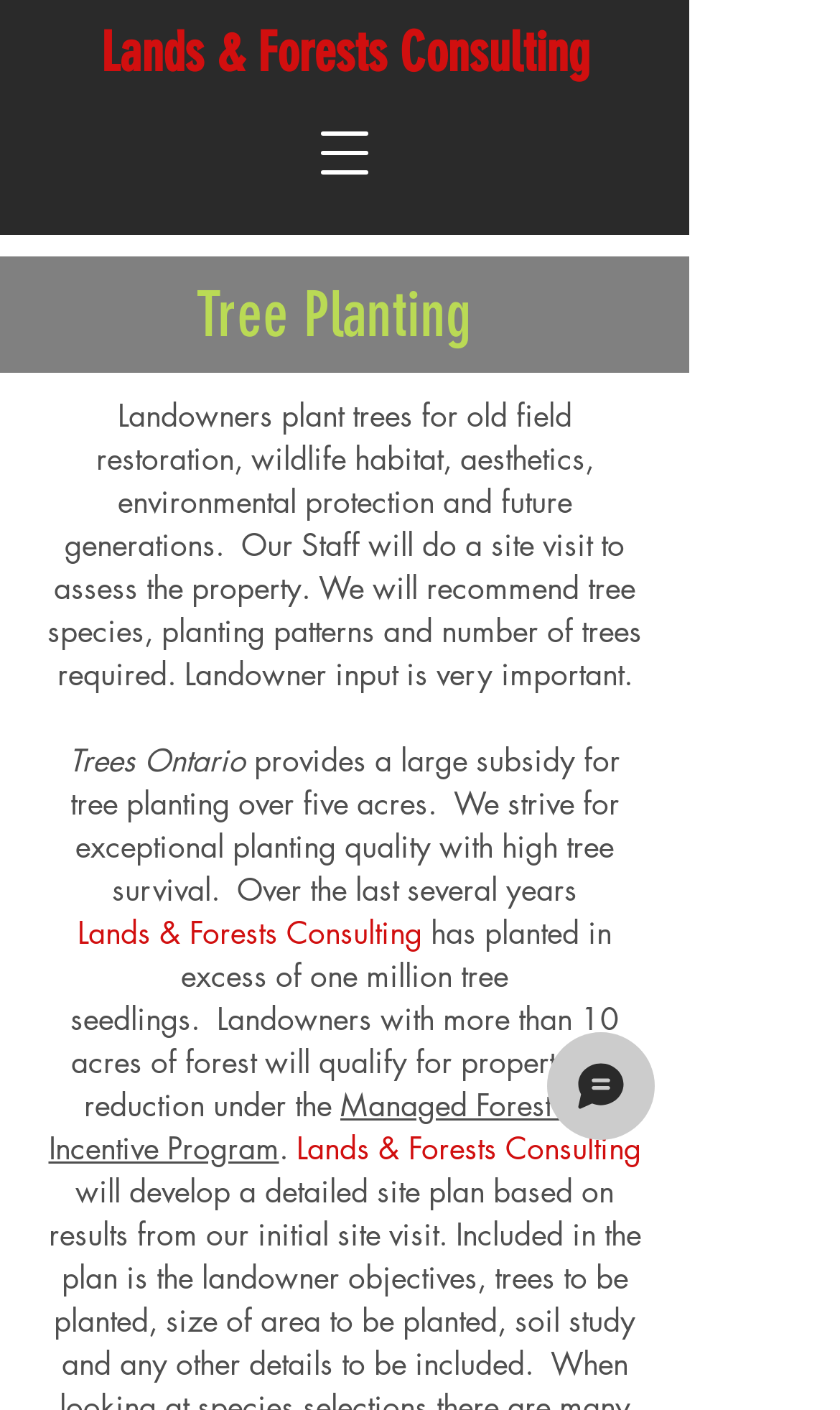Please use the details from the image to answer the following question comprehensively:
What is the minimum acreage required for property tax reduction?

According to the webpage, 'Landowners with more than 10 acres of forest will qualify for property tax reduction under the Managed Forest Tax Incentive Program.' This implies that the minimum acreage required for property tax reduction is 10 acres.